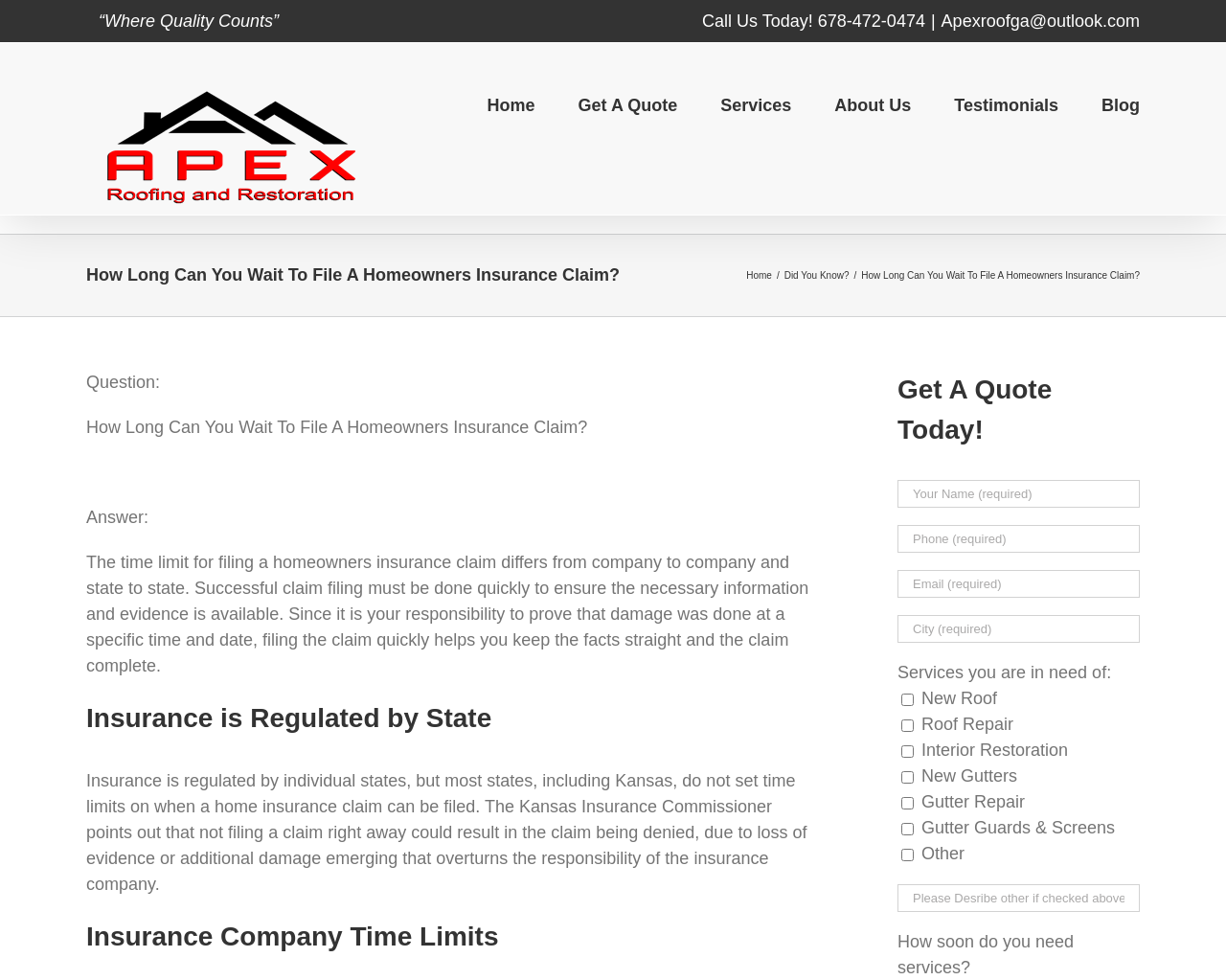What services does the company offer?
Based on the visual content, answer with a single word or a brief phrase.

Roofing and restoration services